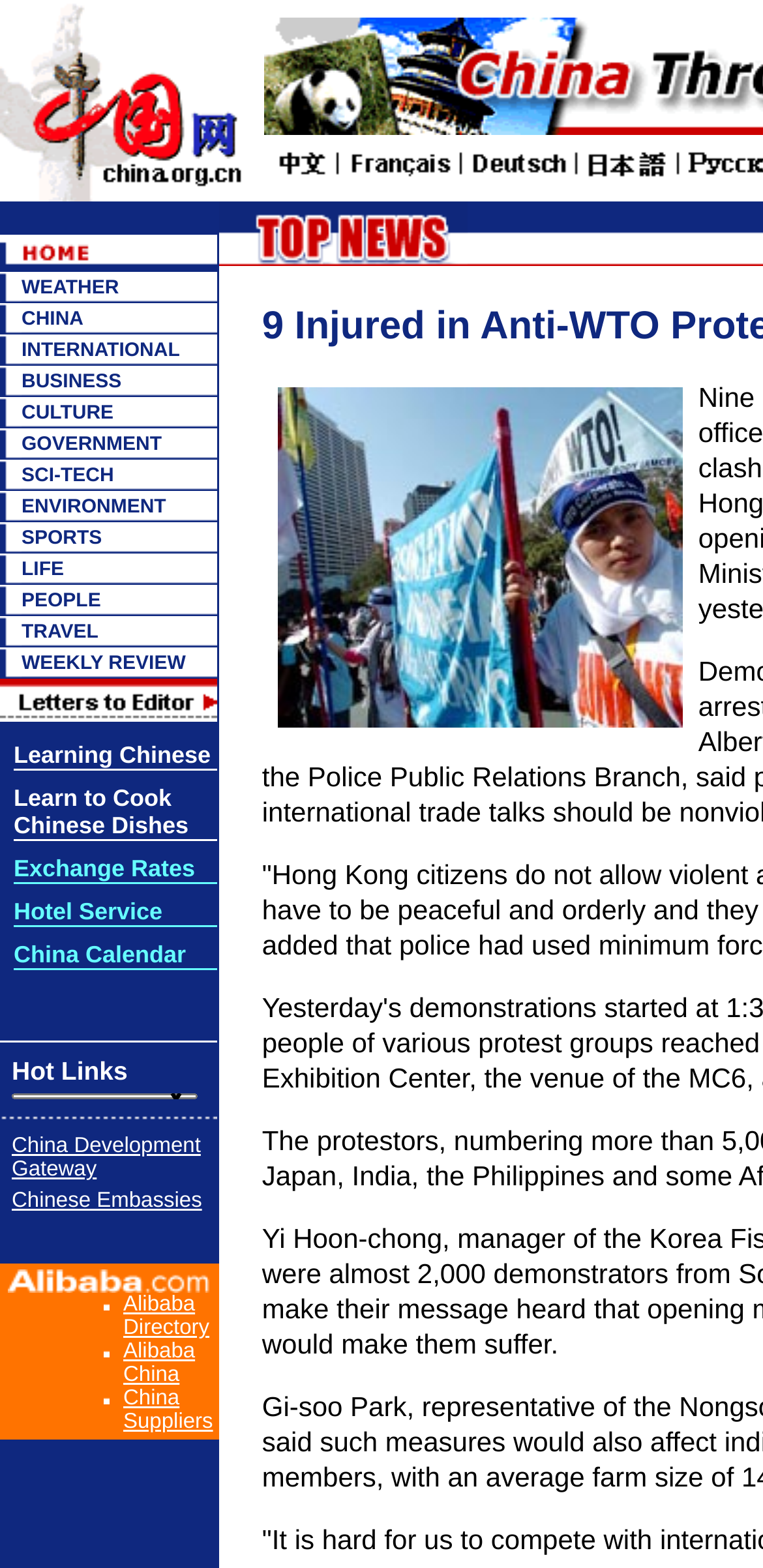Calculate the bounding box coordinates for the UI element based on the following description: "WEATHER". Ensure the coordinates are four float numbers between 0 and 1, i.e., [left, top, right, bottom].

[0.028, 0.177, 0.156, 0.19]